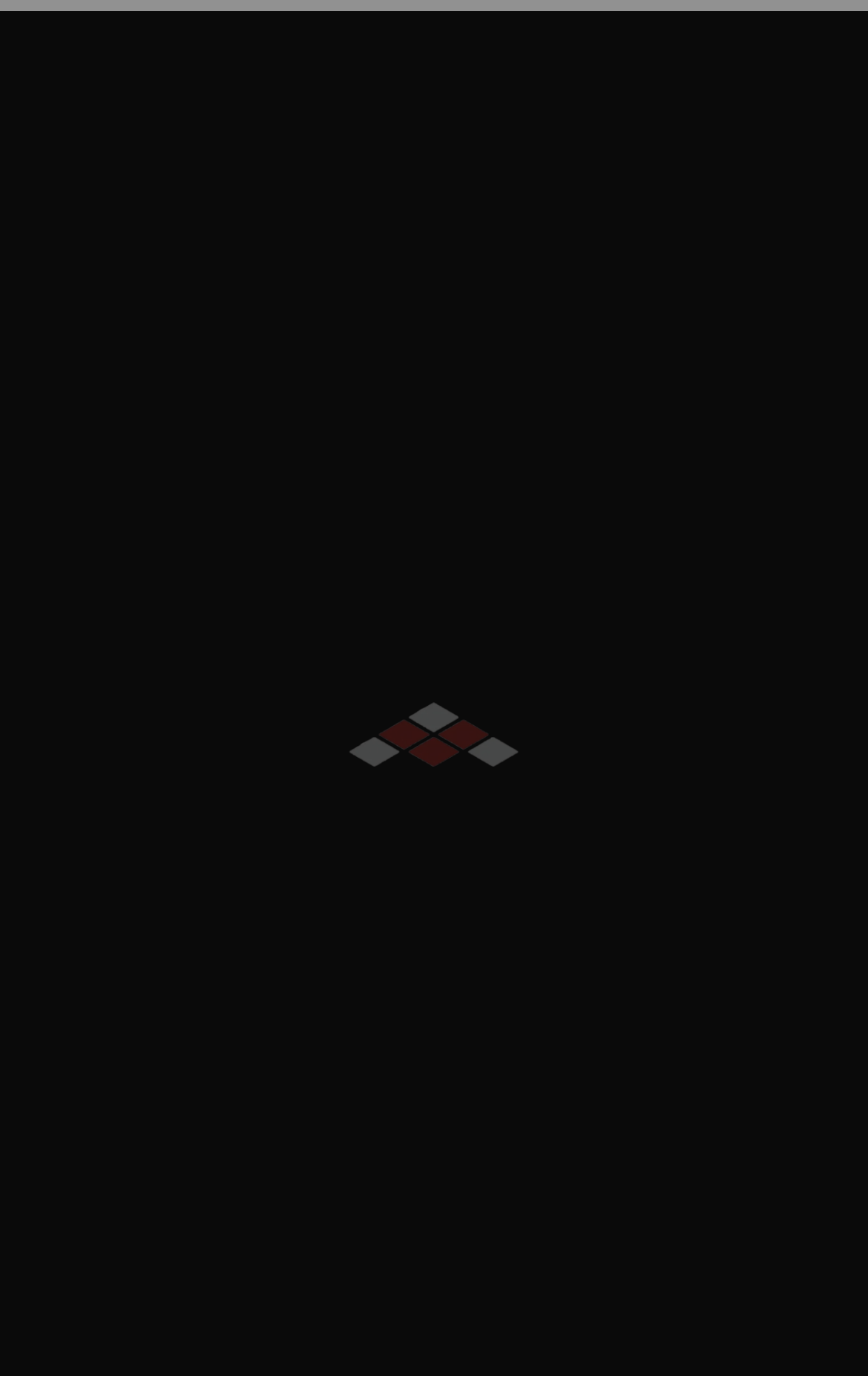Bounding box coordinates are to be given in the format (top-left x, top-left y, bottom-right x, bottom-right y). All values must be floating point numbers between 0 and 1. Provide the bounding box coordinate for the UI element described as: +44 203 900 3023

[0.346, 0.0, 0.455, 0.051]